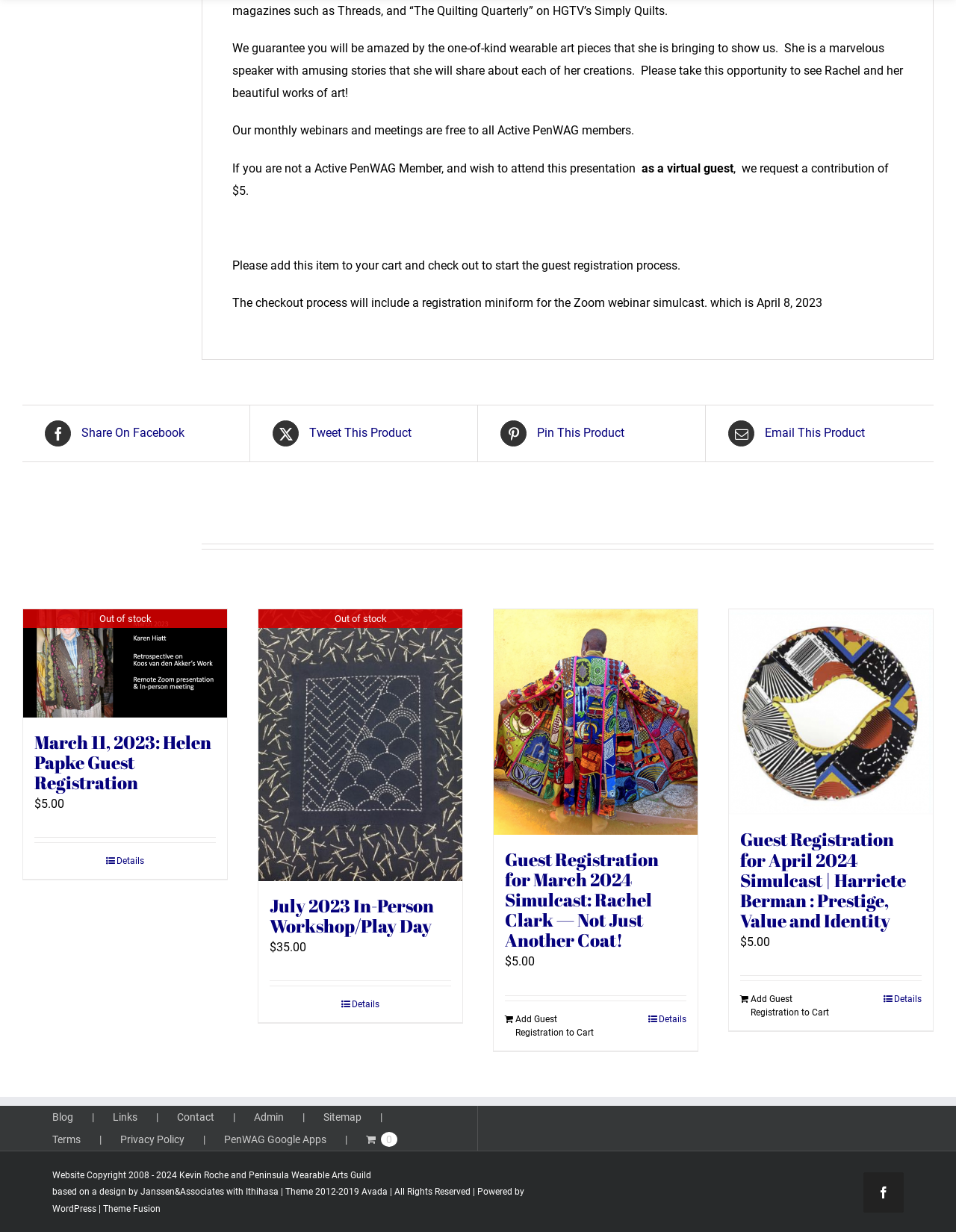Please identify the bounding box coordinates of the element that needs to be clicked to perform the following instruction: "Register as a virtual guest".

[0.243, 0.131, 0.93, 0.16]